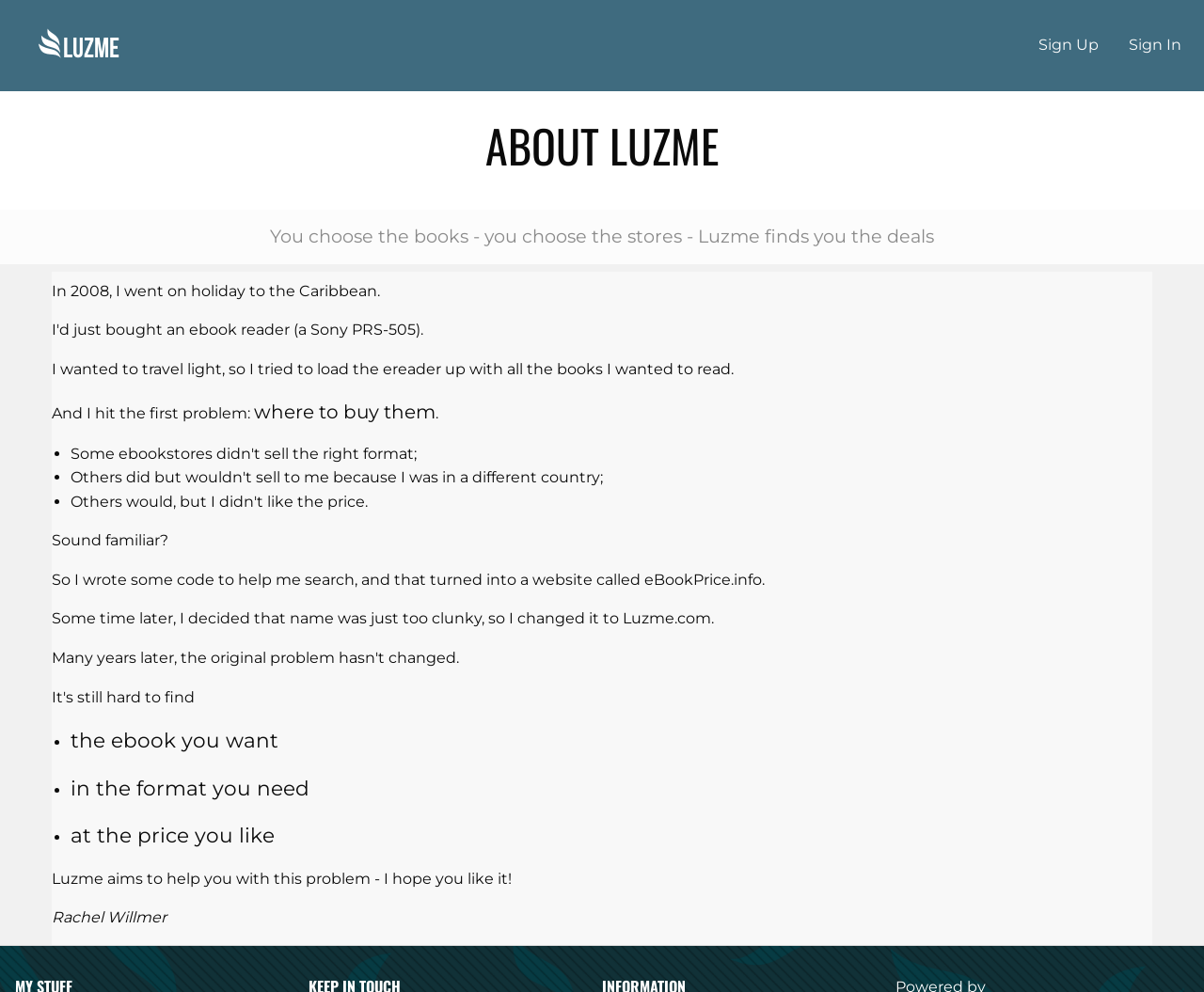Please provide the bounding box coordinates for the UI element as described: "Sign In". The coordinates must be four floats between 0 and 1, represented as [left, top, right, bottom].

[0.925, 0.028, 0.994, 0.064]